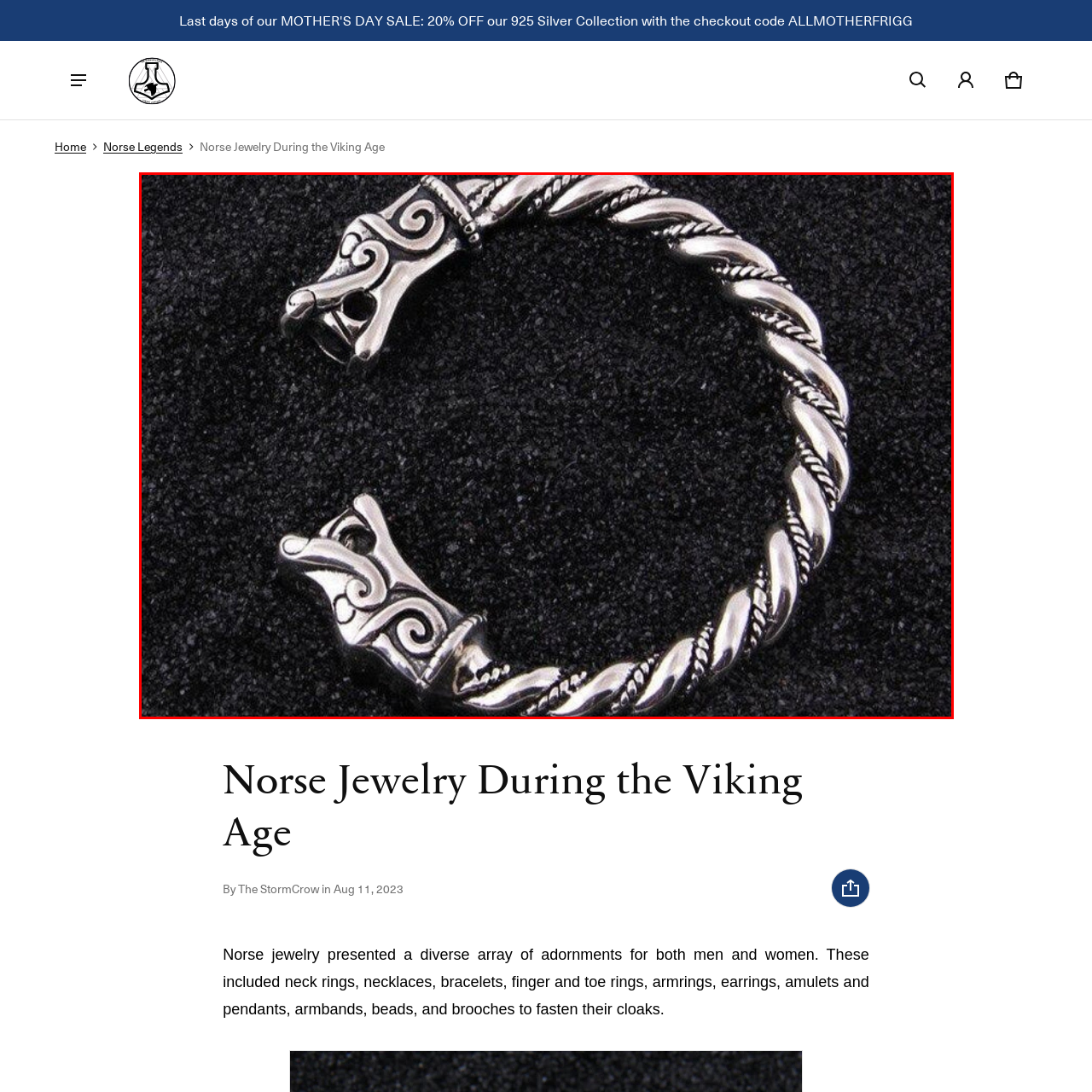Inspect the image bordered by the red bounding box and supply a comprehensive response to the upcoming question based on what you see in the image: What is the purpose of the dark background?

The dark background of the image serves to enhance the silver tones of the bracelet, allowing the intricate patterns and textures to stand out. This visual effect draws the viewer's attention to the details of the bracelet and invites an appreciation for the craftsmanship and artistry of the Norse jewelry.